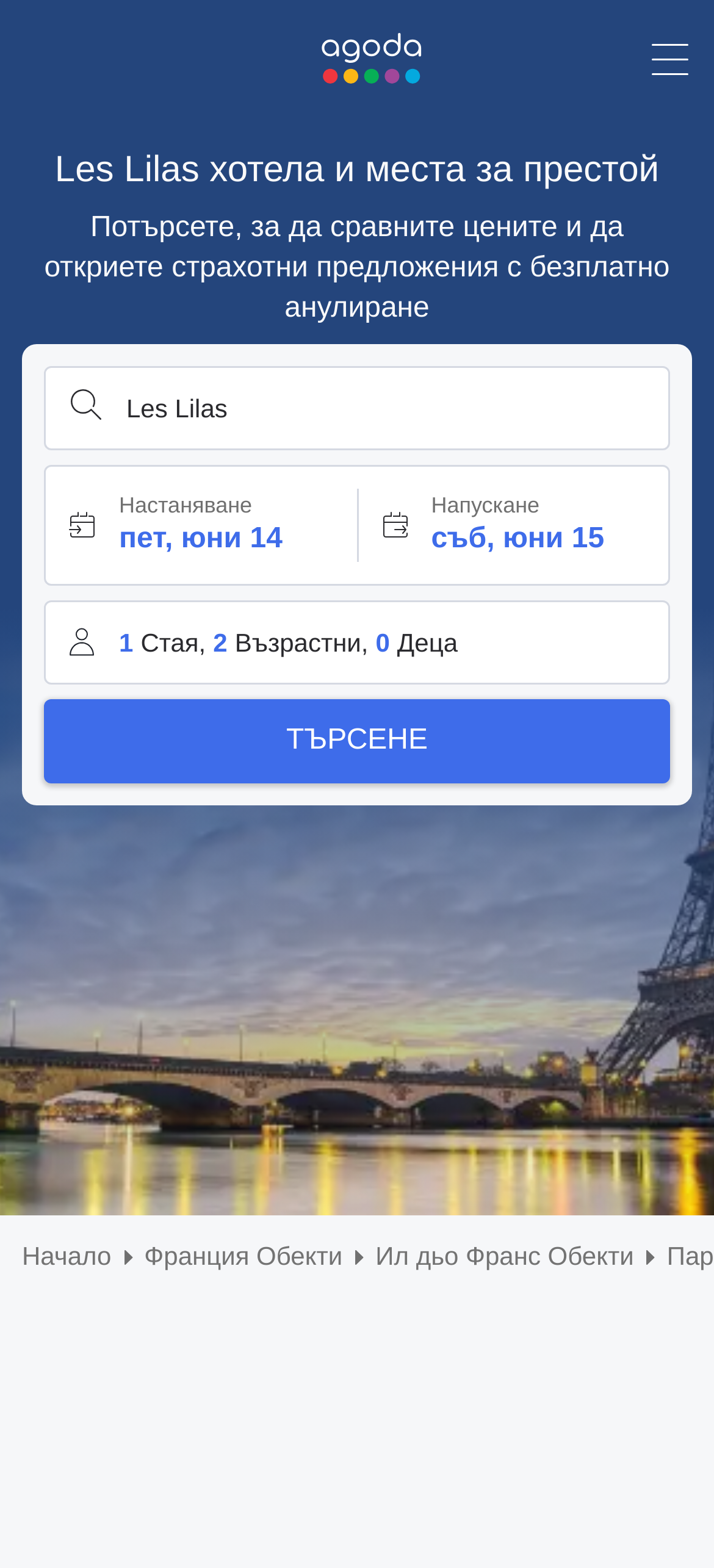Please mark the bounding box coordinates of the area that should be clicked to carry out the instruction: "Select Les Lilas as the location".

[0.064, 0.235, 0.936, 0.286]